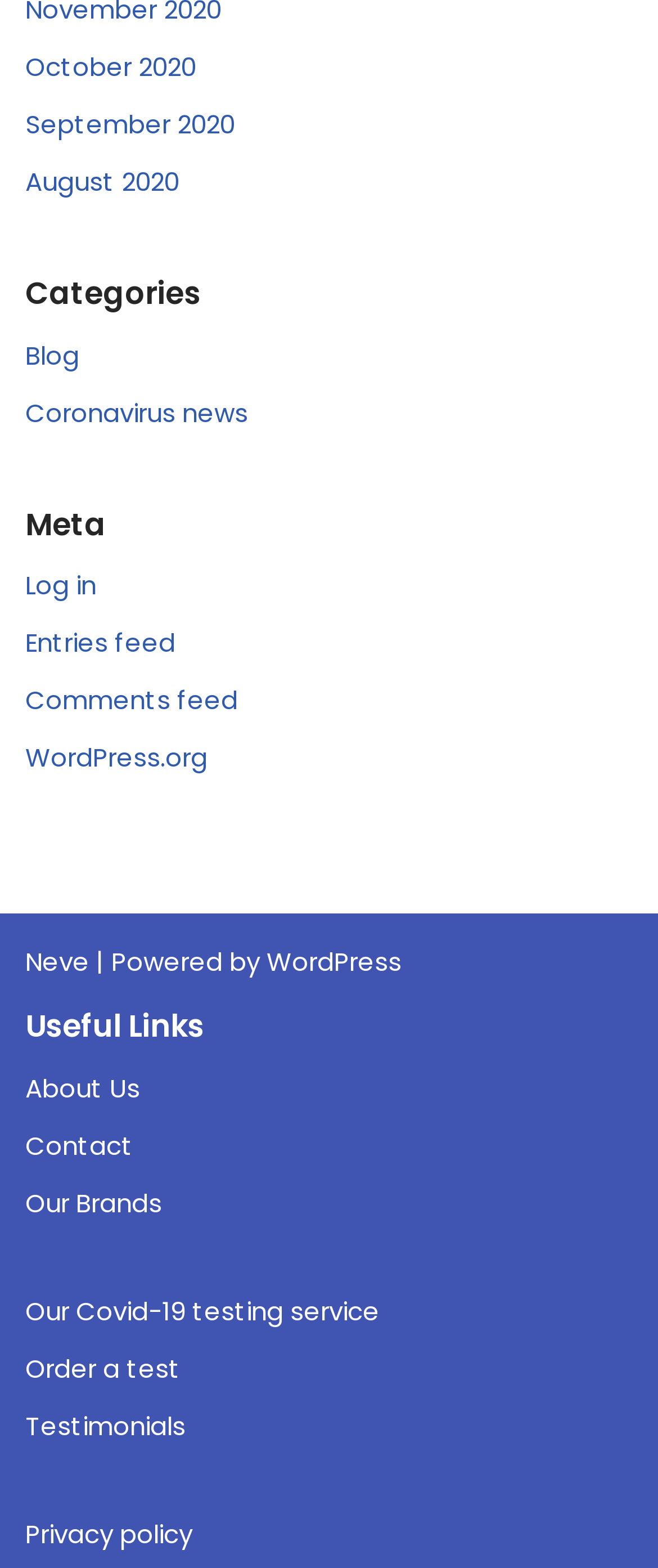What is the earliest month listed?
Based on the image content, provide your answer in one word or a short phrase.

October 2020